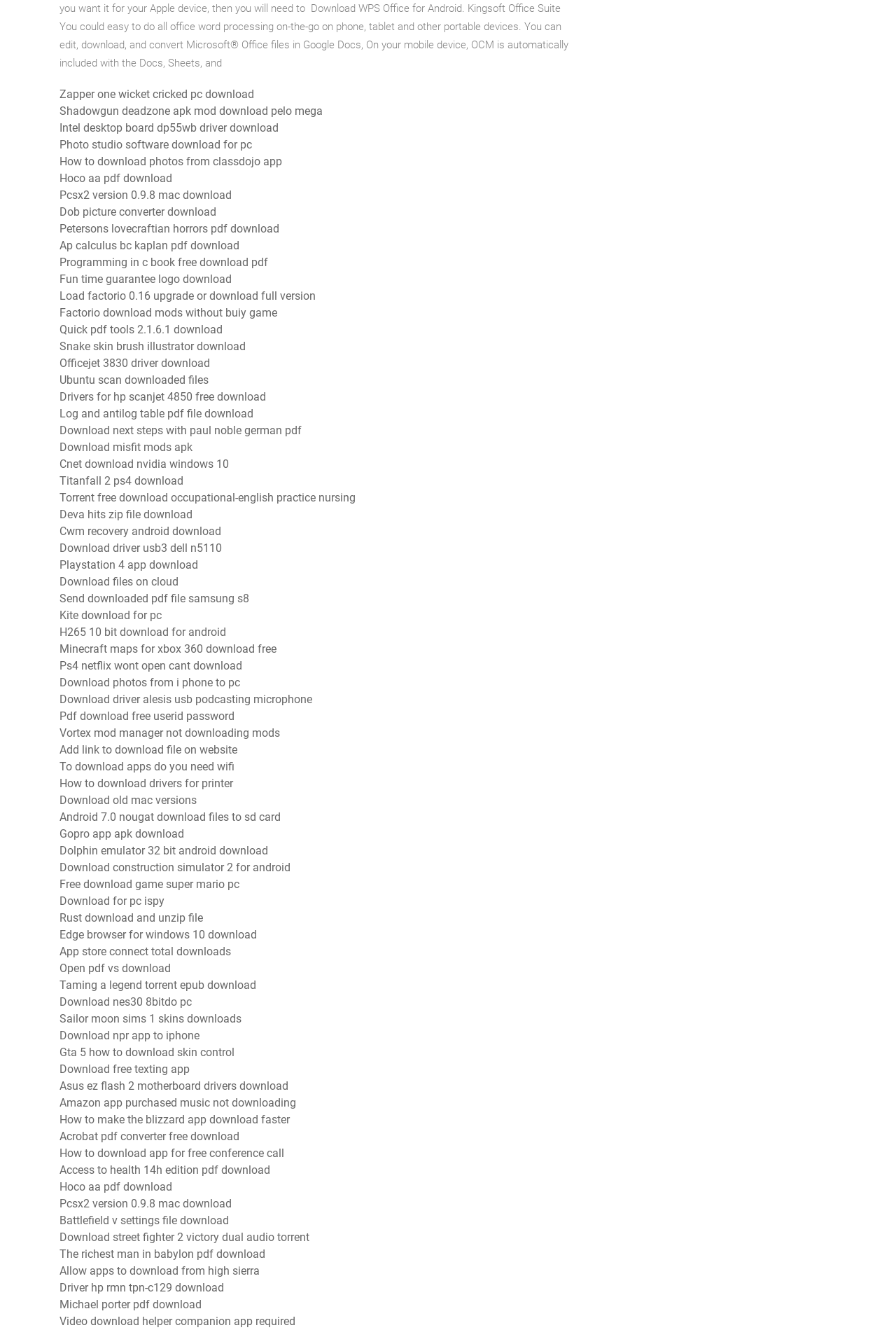Answer the question using only a single word or phrase: 
Are there any specific software downloads available on this webpage?

Yes